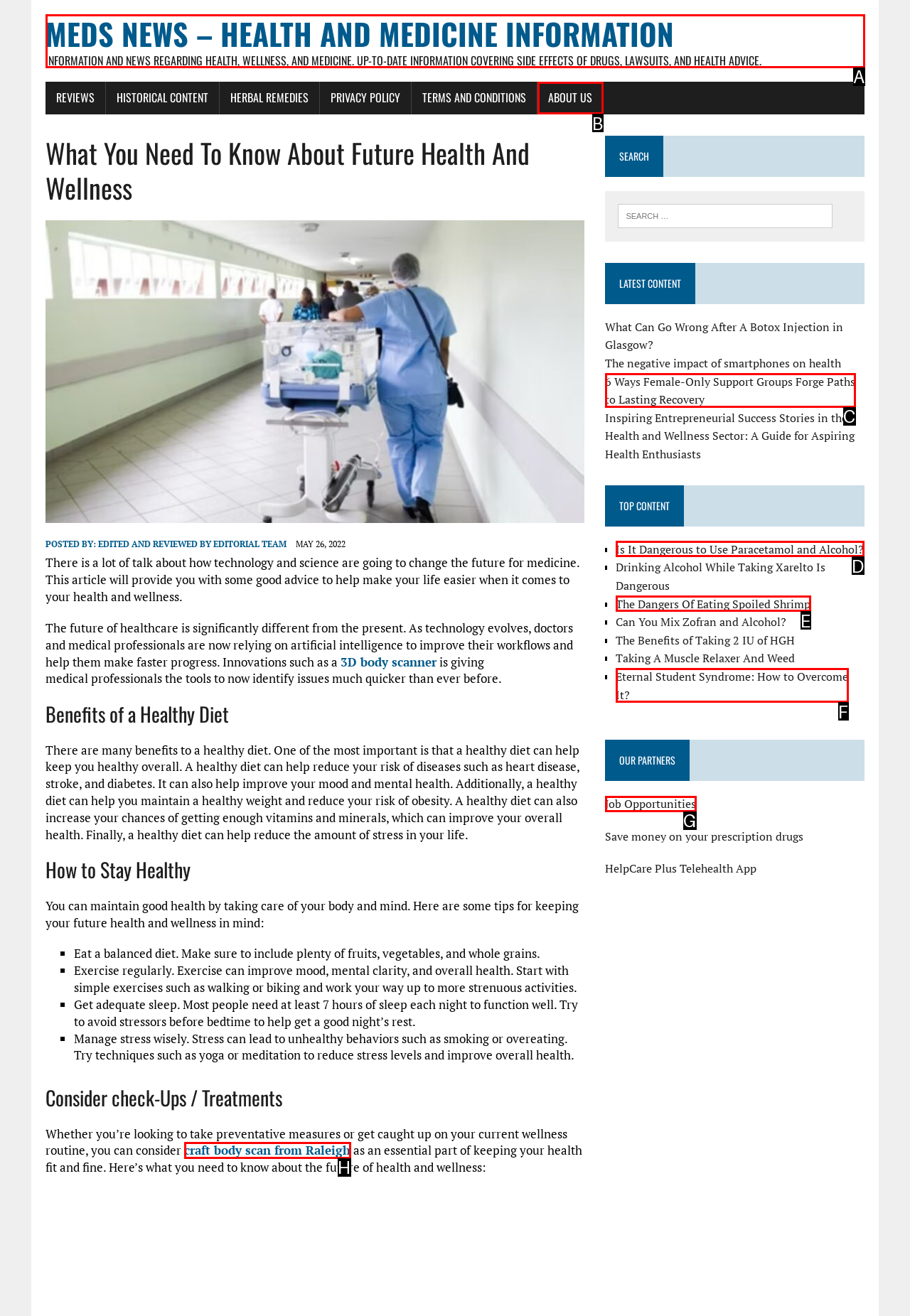From the description: Brides & Grooms, select the HTML element that fits best. Reply with the letter of the appropriate option.

None